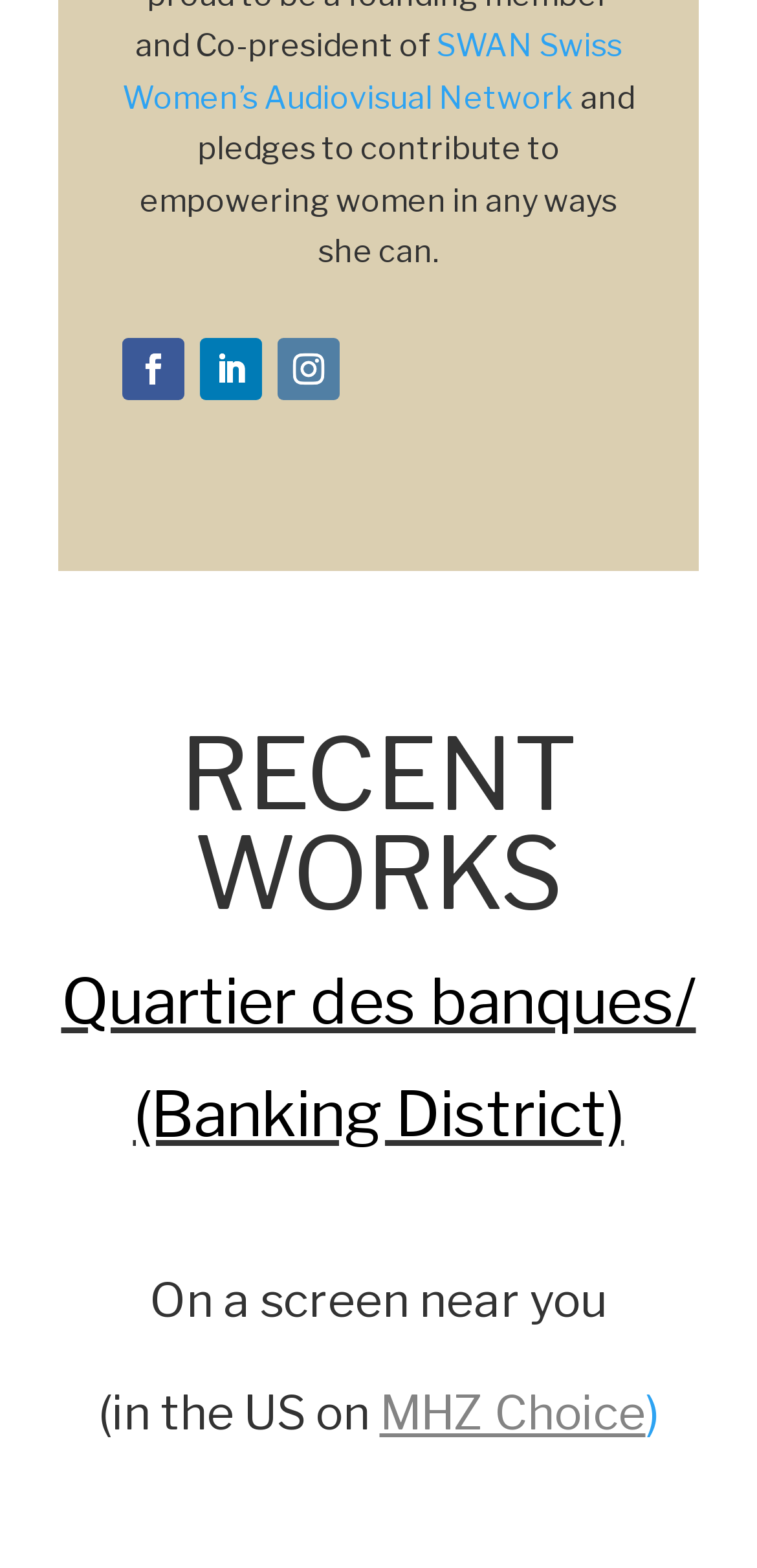How many social media links are there?
Look at the image and answer the question with a single word or phrase.

3